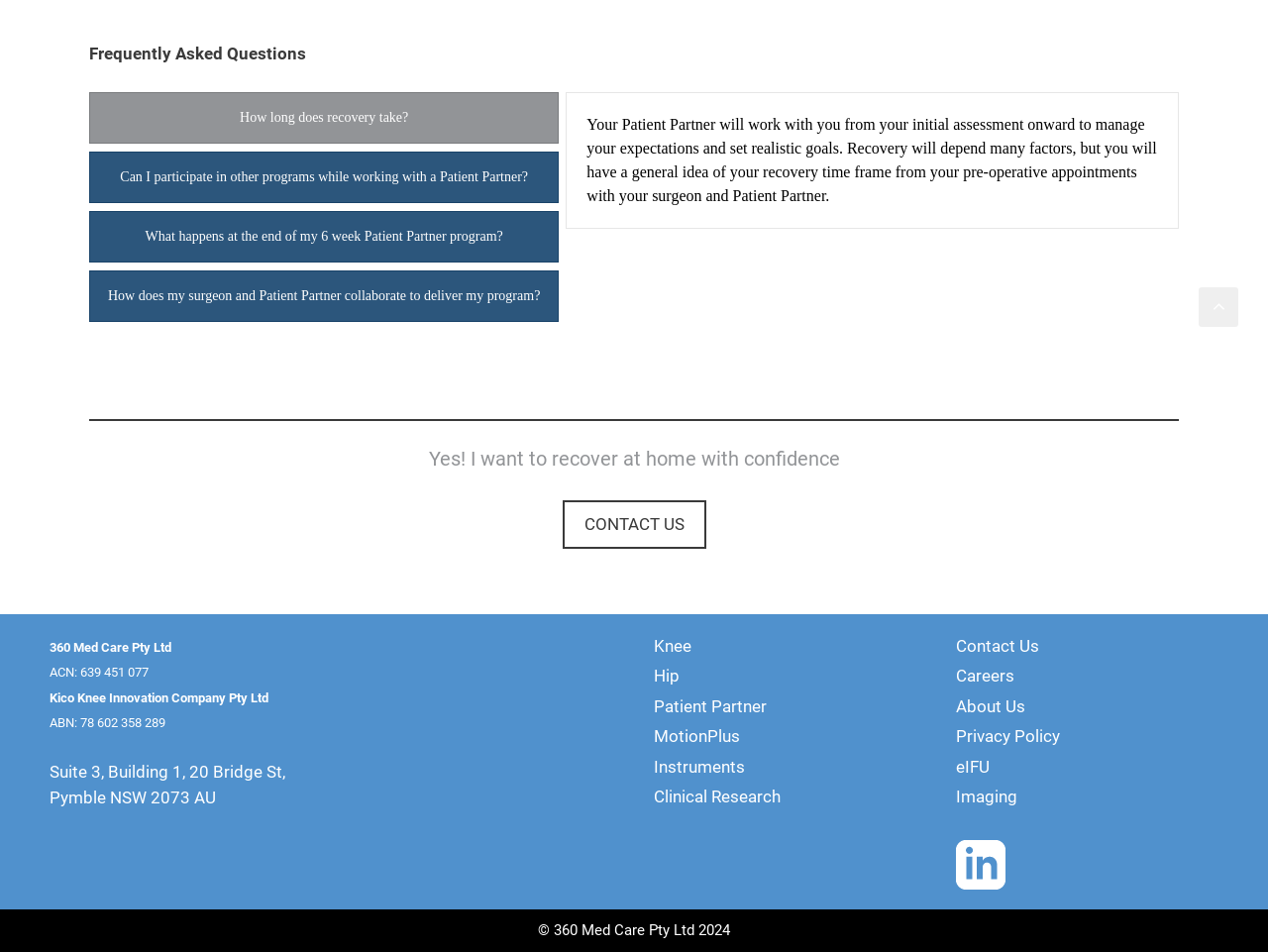Determine the bounding box coordinates of the clickable region to carry out the instruction: "Select the 'How long does recovery take?' tab".

[0.07, 0.097, 0.441, 0.151]